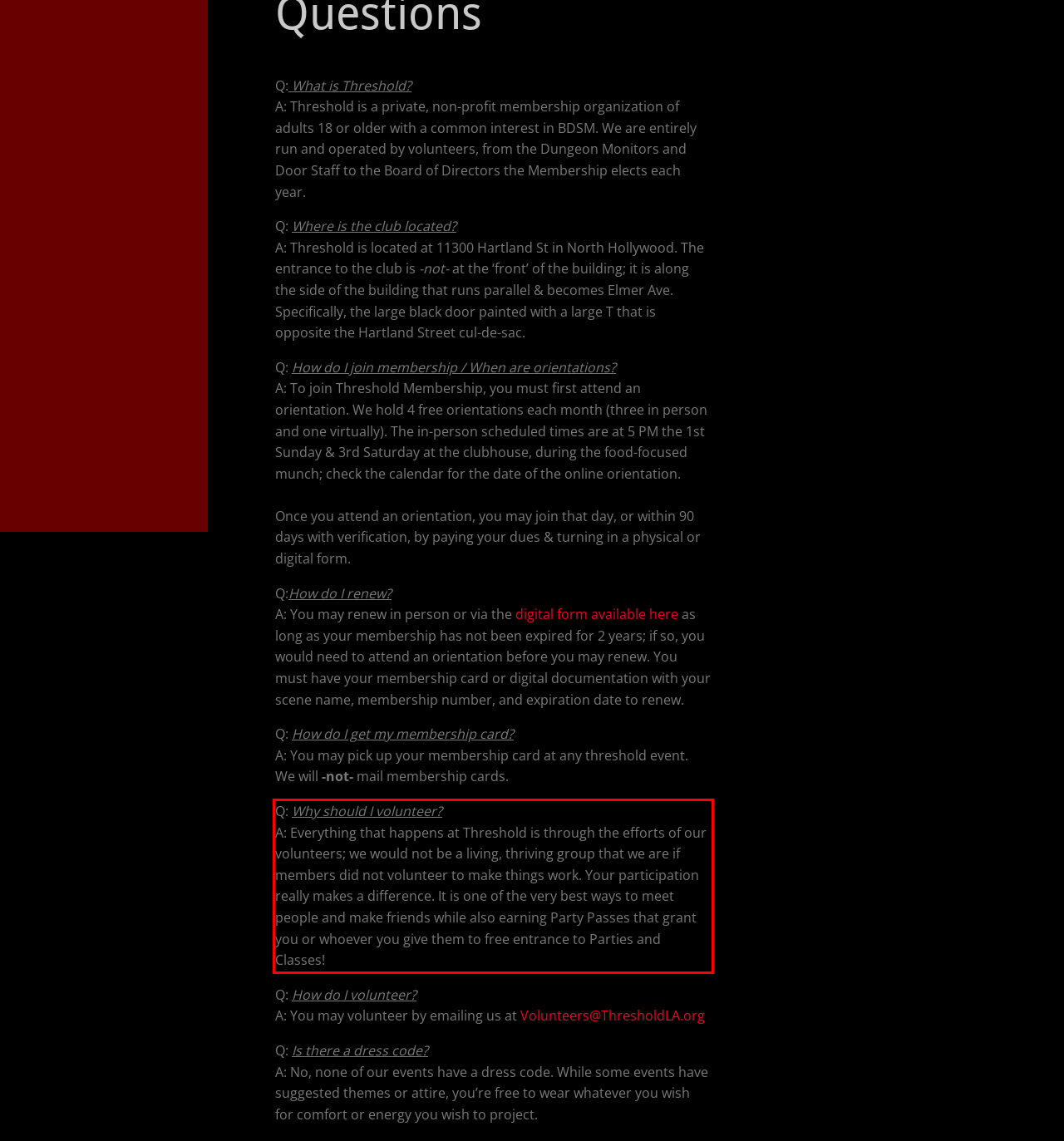You have a webpage screenshot with a red rectangle surrounding a UI element. Extract the text content from within this red bounding box.

Q: Why should I volunteer? A: Everything that happens at Threshold is through the efforts of our volunteers; we would not be a living, thriving group that we are if members did not volunteer to make things work. Your participation really makes a difference. It is one of the very best ways to meet people and make friends while also earning Party Passes that grant you or whoever you give them to free entrance to Parties and Classes!